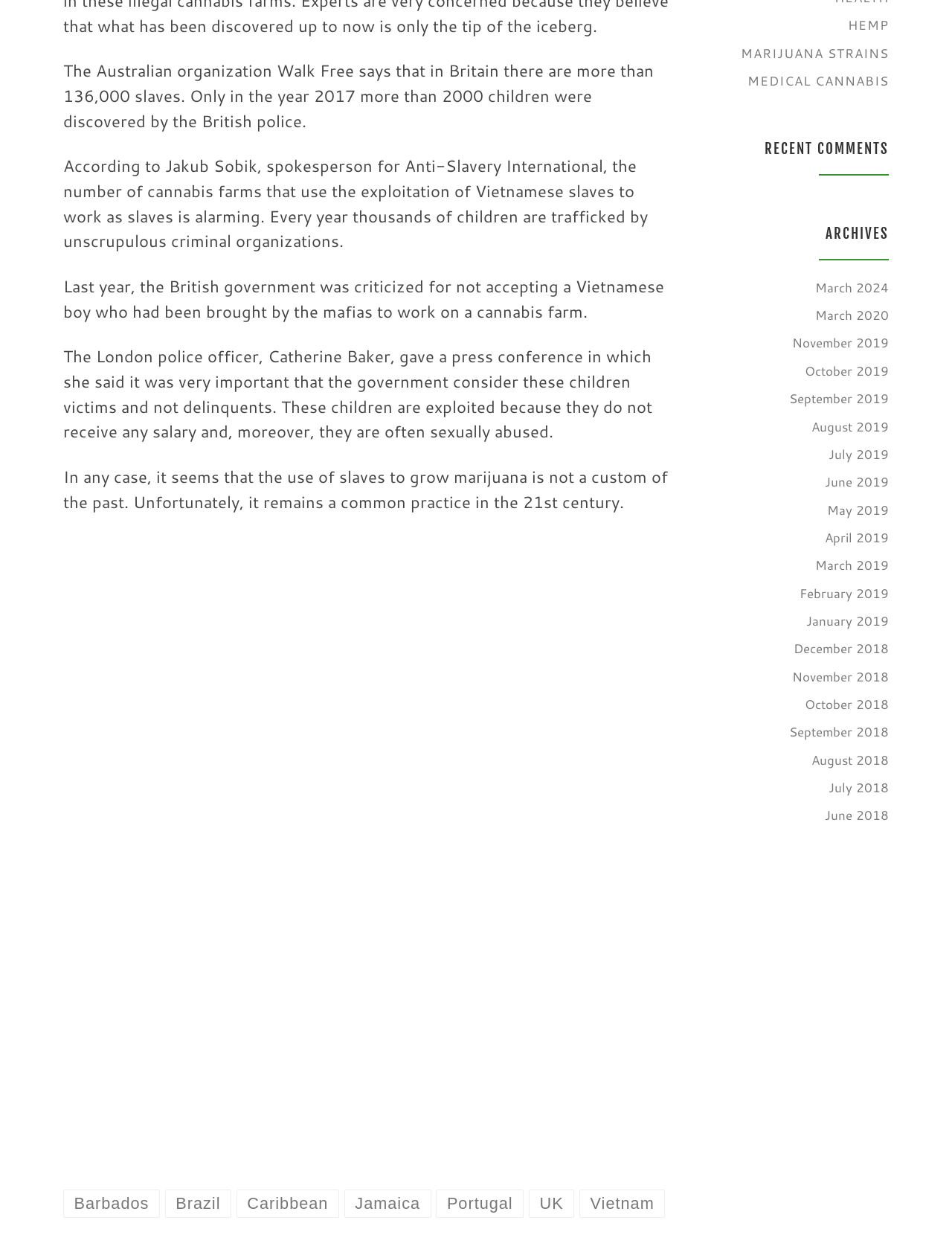Determine the bounding box coordinates of the clickable region to follow the instruction: "read recent comments".

[0.756, 0.098, 0.934, 0.14]